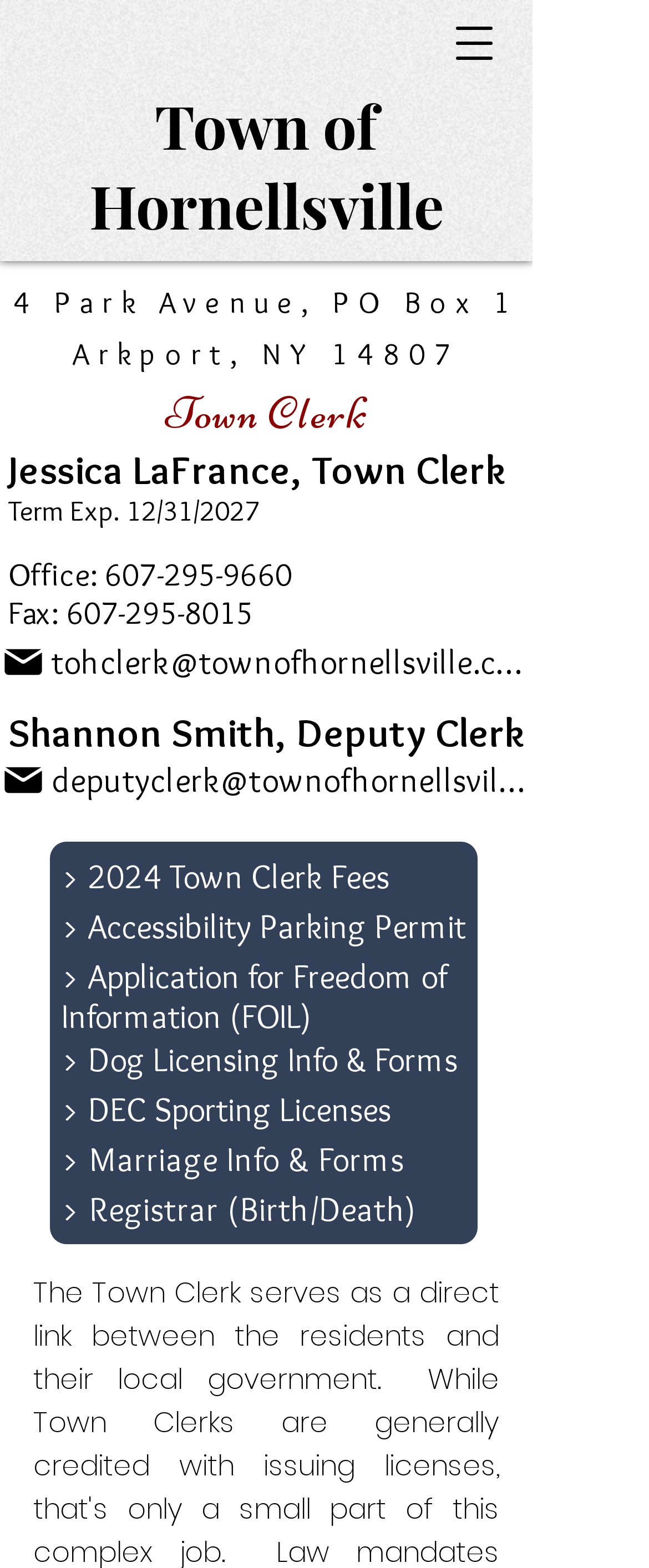Provide an in-depth caption for the elements present on the webpage.

The webpage is about the Town Clerk of Hornellsville, Arkport, NY. At the top, there is a button to open a navigation menu. Below it, there is a link to the Town of Hornellsville, followed by the address "4 Park Avenue, PO Box 1, Arkport, NY 14807" and a heading that reads "Town Clerk". 

Under the heading, there is information about the Town Clerk, Jessica LaFrance, including her term expiration date. Her office contact information, including phone and fax numbers, is listed below. Additionally, there is information about the Deputy Clerk, Shannon Smith, and their email addresses.

The webpage also features several sections with headings, including "2024 Town Clerk Fees", "Accessibility Parking Permit", "Application for Freedom of Information (FOIL)", "Dog Licensing Info & Forms", "DEC Sporting Licenses", "Marriage Info & Forms", and "Registrar (Birth/Death)". Each section has a link to access more information.

At the bottom of the page, there is a paragraph describing the role of the Town Clerk, stating that they serve as a direct link between residents and their local government.